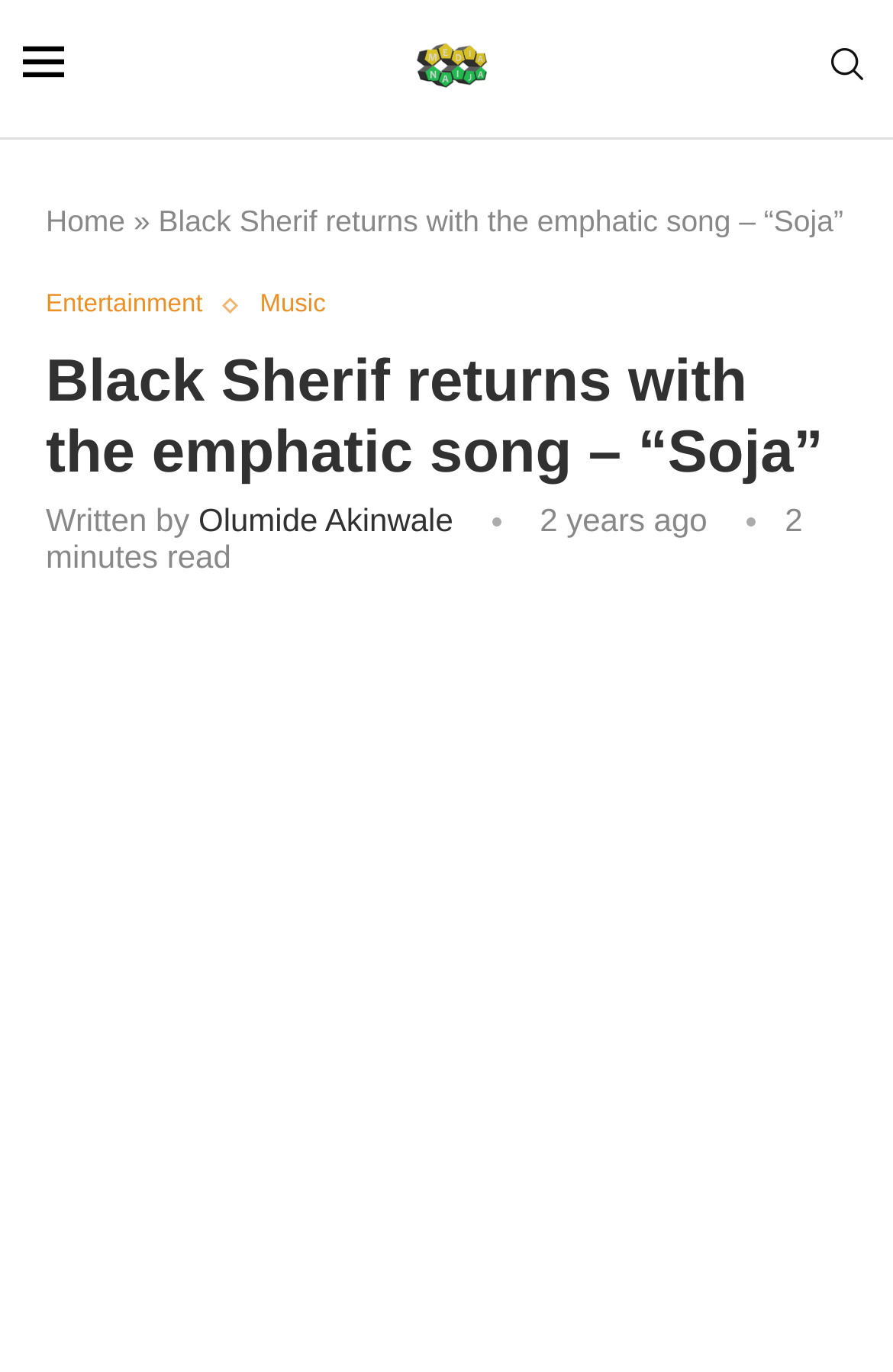How long ago was the article published?
Please give a detailed answer to the question using the information shown in the image.

The time element in the webpage shows '2 years ago', which indicates when the article was published. This information is also contained in the time element's child, which is a static text element with the same content.